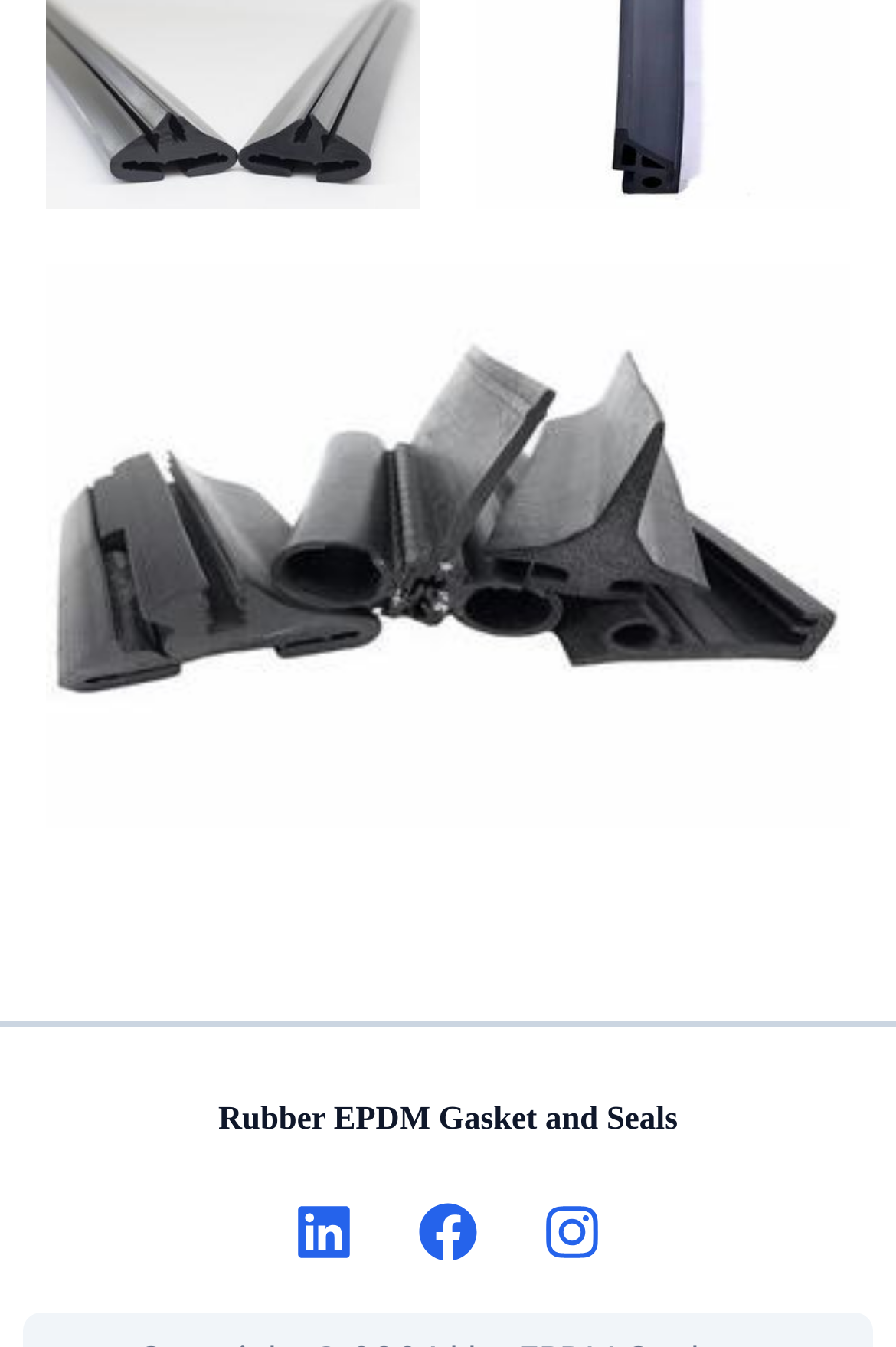Mark the bounding box of the element that matches the following description: "LinkedIn".

[0.323, 0.889, 0.4, 0.94]